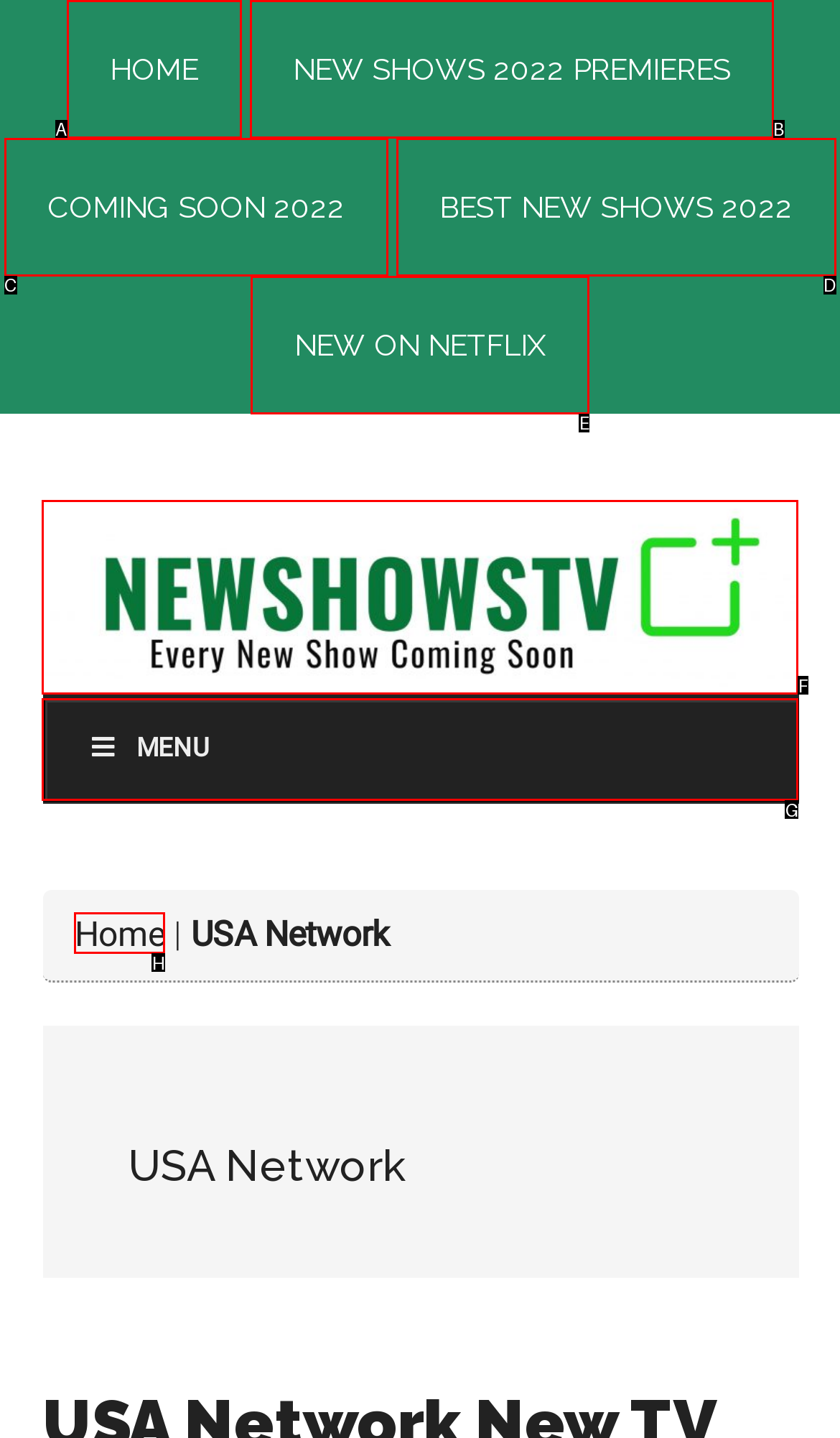Select the option I need to click to accomplish this task: visit new shows TV
Provide the letter of the selected choice from the given options.

F